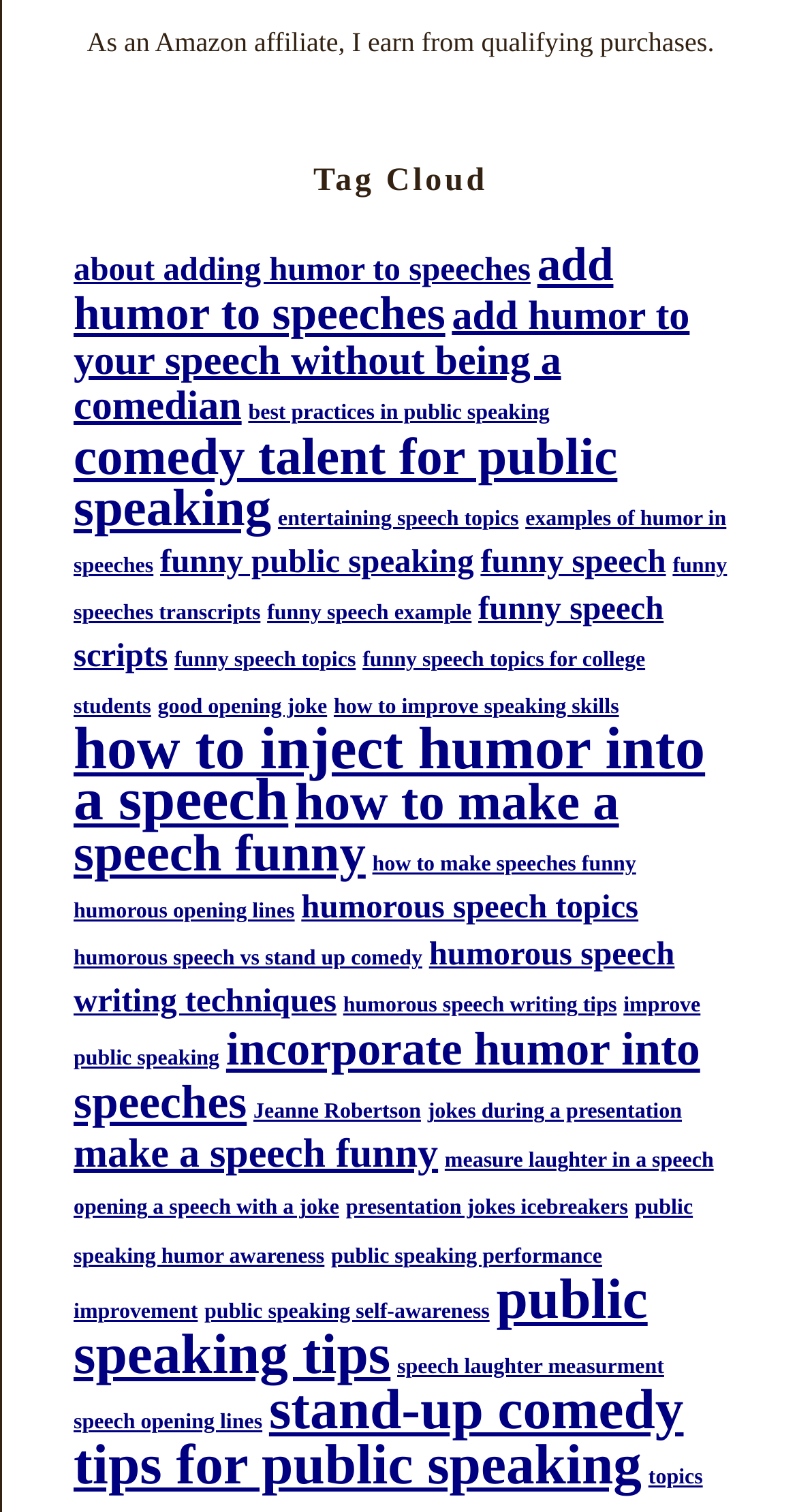Using the element description: "how to improve speaking skills", determine the bounding box coordinates for the specified UI element. The coordinates should be four float numbers between 0 and 1, [left, top, right, bottom].

[0.419, 0.461, 0.777, 0.476]